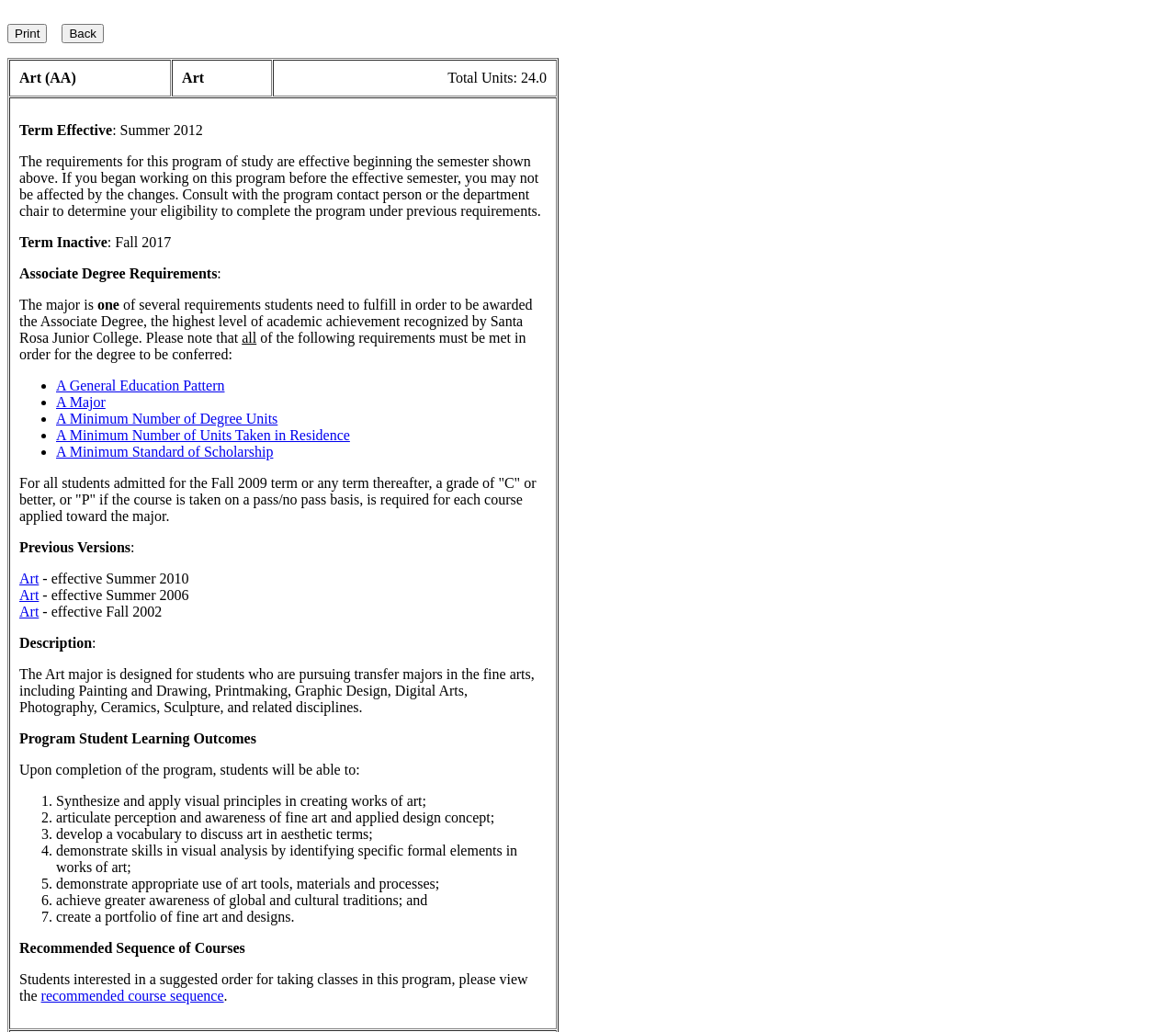Specify the bounding box coordinates of the area to click in order to follow the given instruction: "View the 'A General Education Pattern' link."

[0.048, 0.366, 0.191, 0.381]